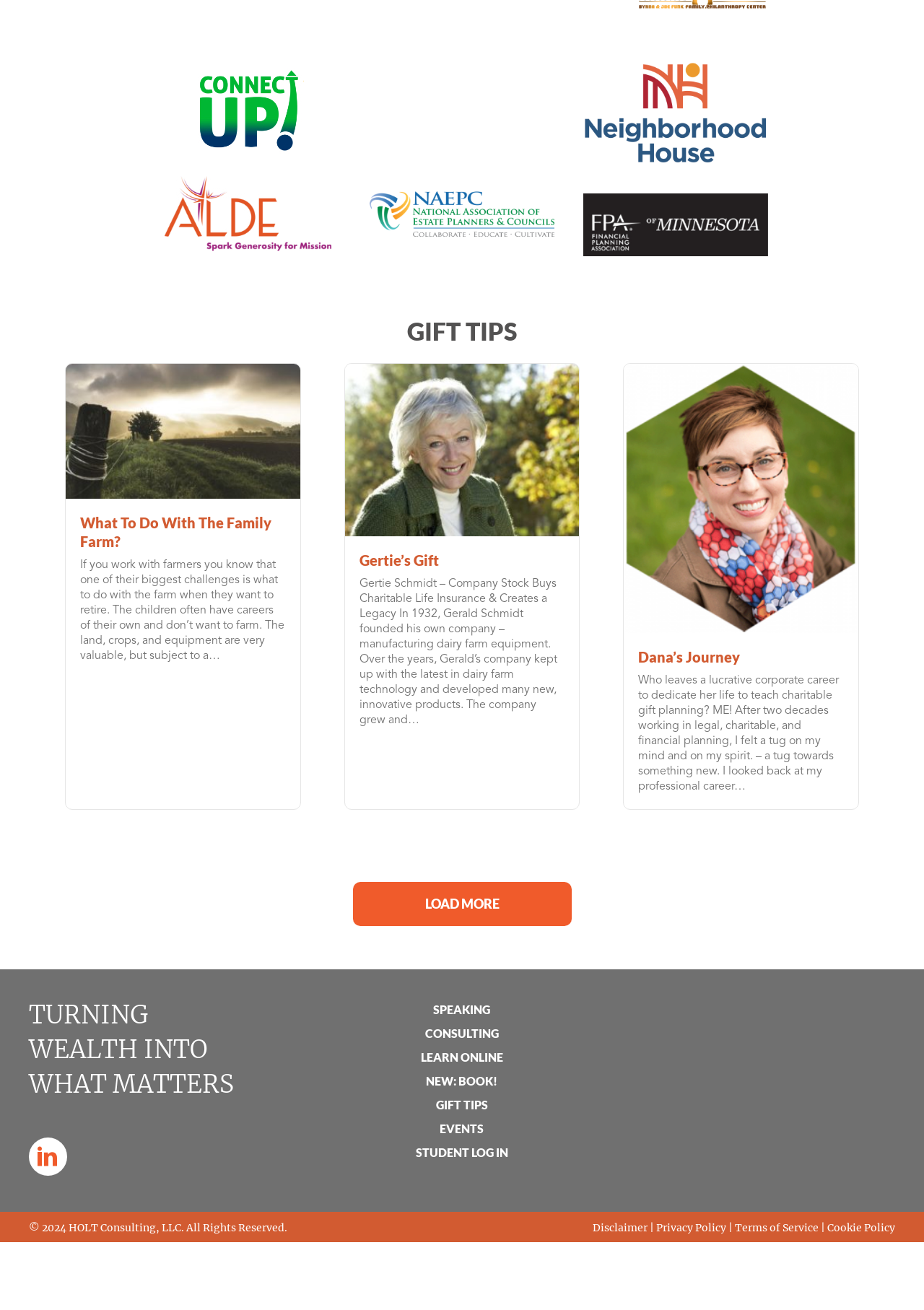Please specify the bounding box coordinates of the clickable section necessary to execute the following command: "Click on TEDxJakarta logo".

None